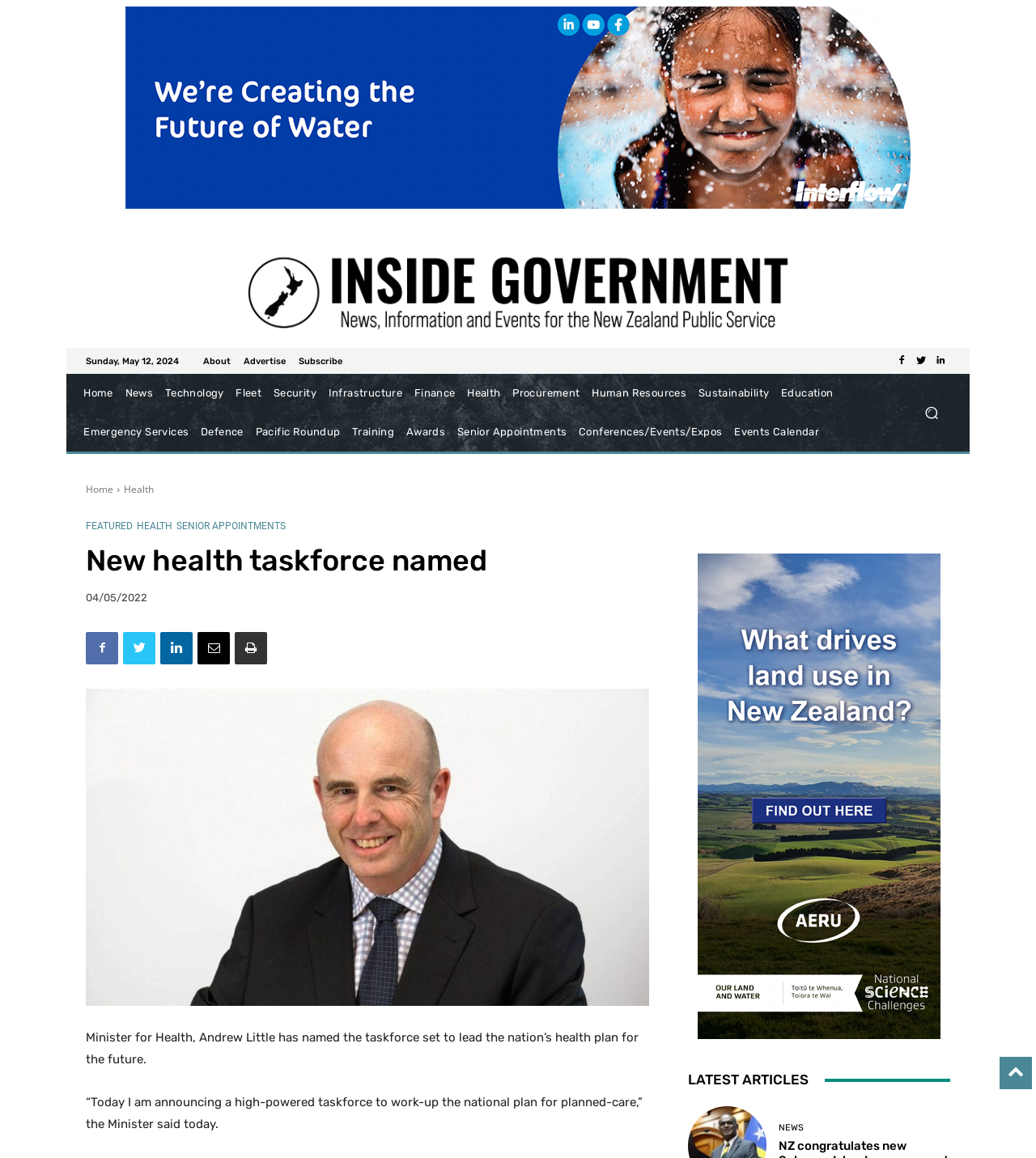Show the bounding box coordinates for the element that needs to be clicked to execute the following instruction: "Click the 'Home' link". Provide the coordinates in the form of four float numbers between 0 and 1, i.e., [left, top, right, bottom].

[0.075, 0.323, 0.115, 0.357]